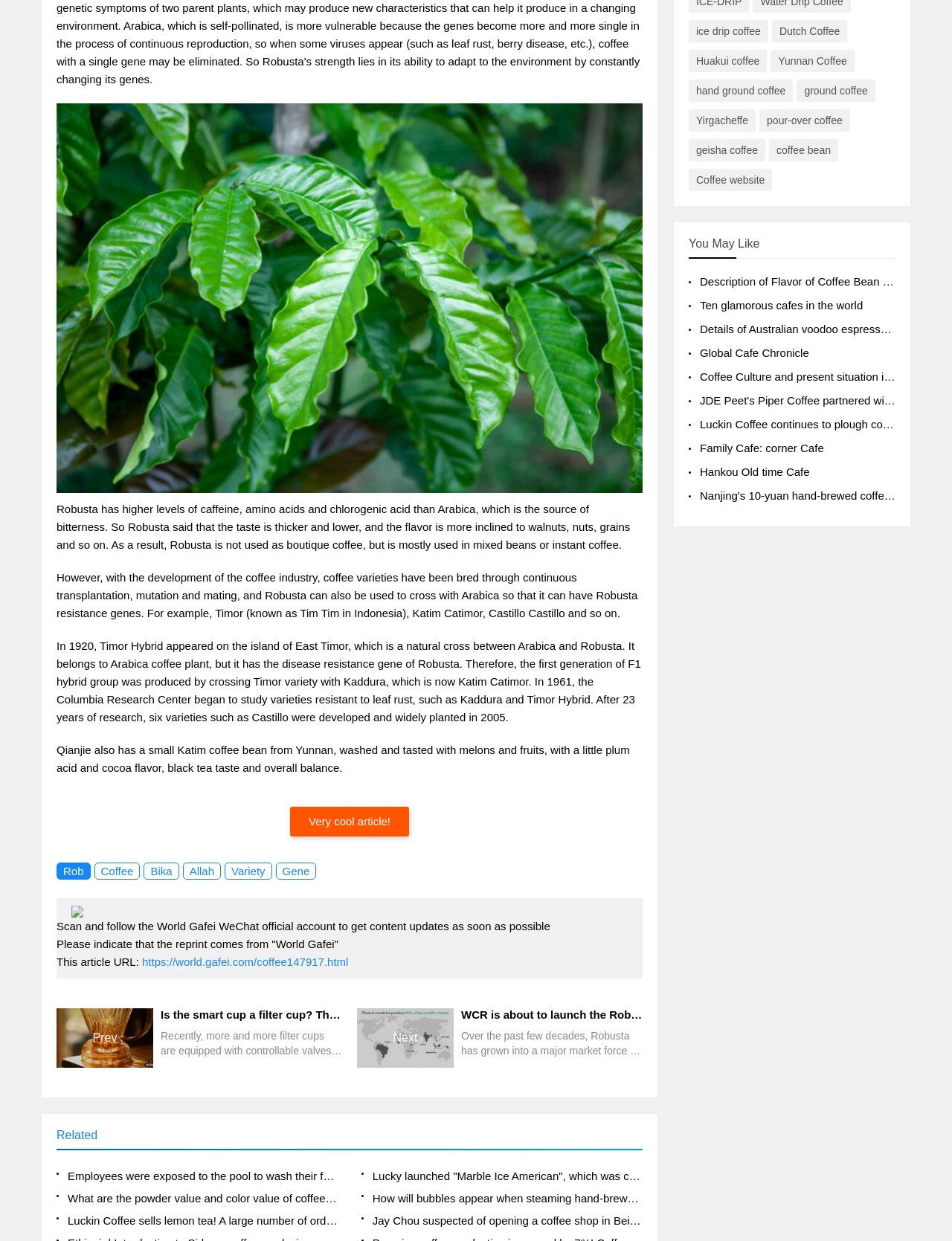Please identify the bounding box coordinates of the element on the webpage that should be clicked to follow this instruction: "Follow the World Gafei WeChat official account". The bounding box coordinates should be given as four float numbers between 0 and 1, formatted as [left, top, right, bottom].

[0.059, 0.741, 0.578, 0.751]